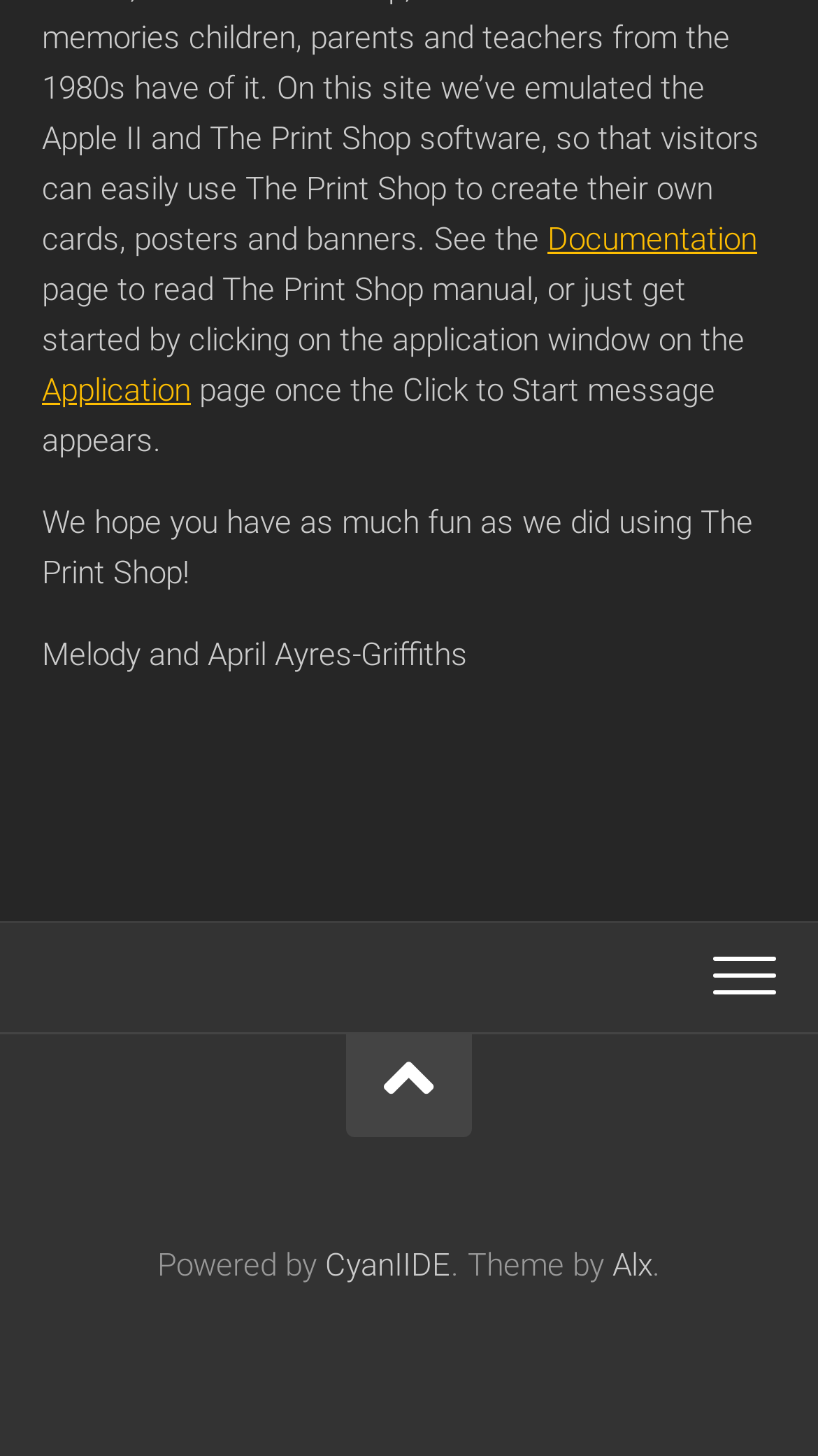Who are the creators of the application?
Give a comprehensive and detailed explanation for the question.

The creators of the application are mentioned in the text 'Melody and April Ayres-Griffiths' which appears on the webpage.